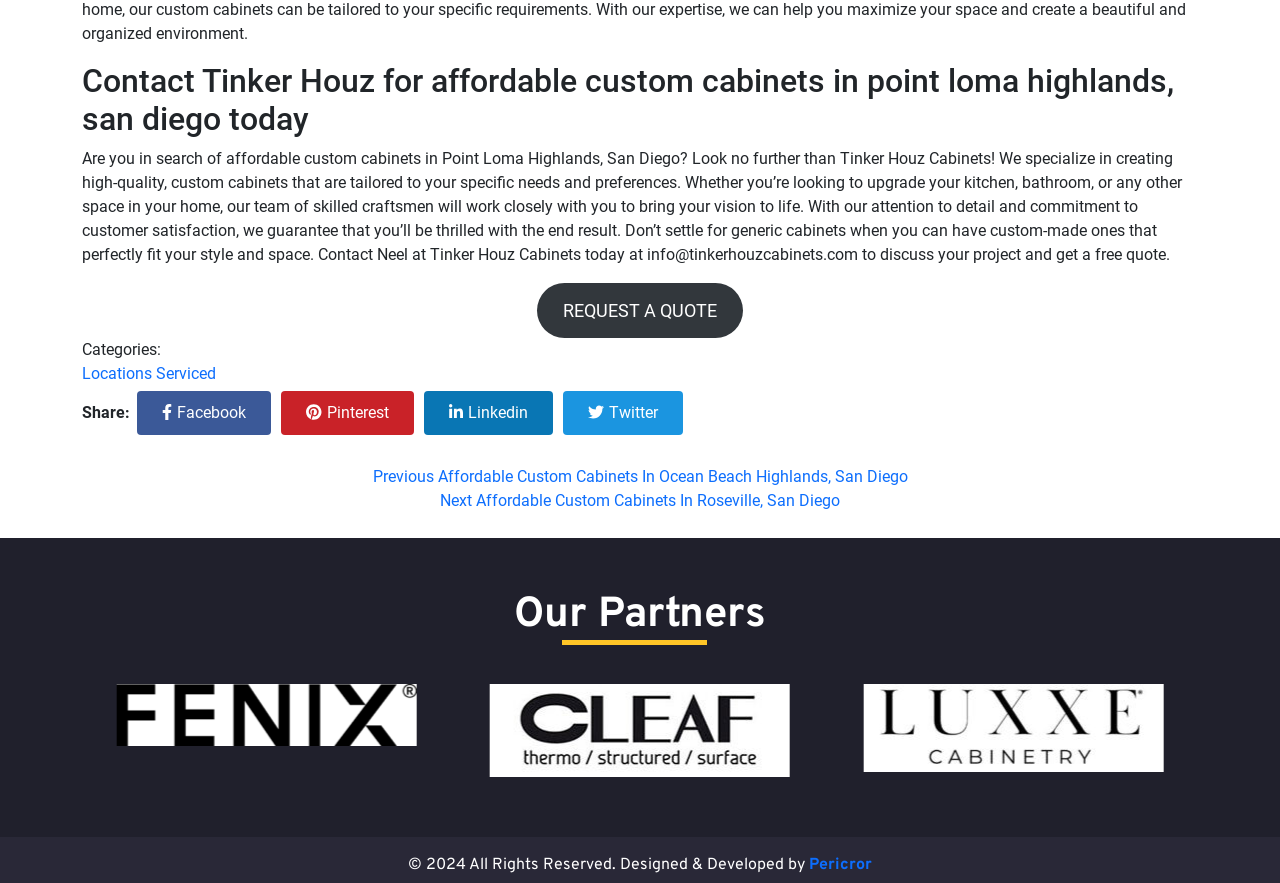Use a single word or phrase to answer this question: 
What type of cabinets does Tinker Houz specialize in?

Custom cabinets